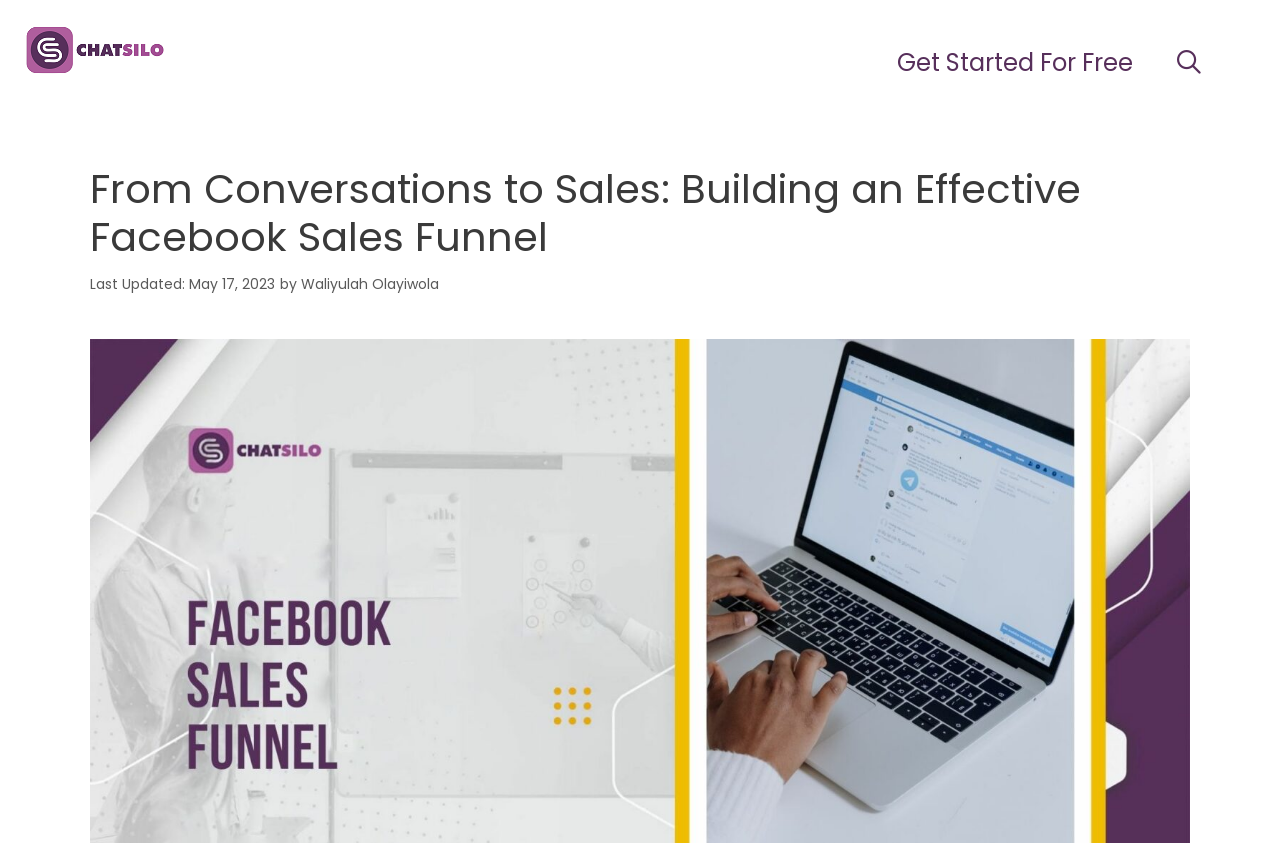What is the date of the article?
Look at the screenshot and respond with a single word or phrase.

May 17, 2023